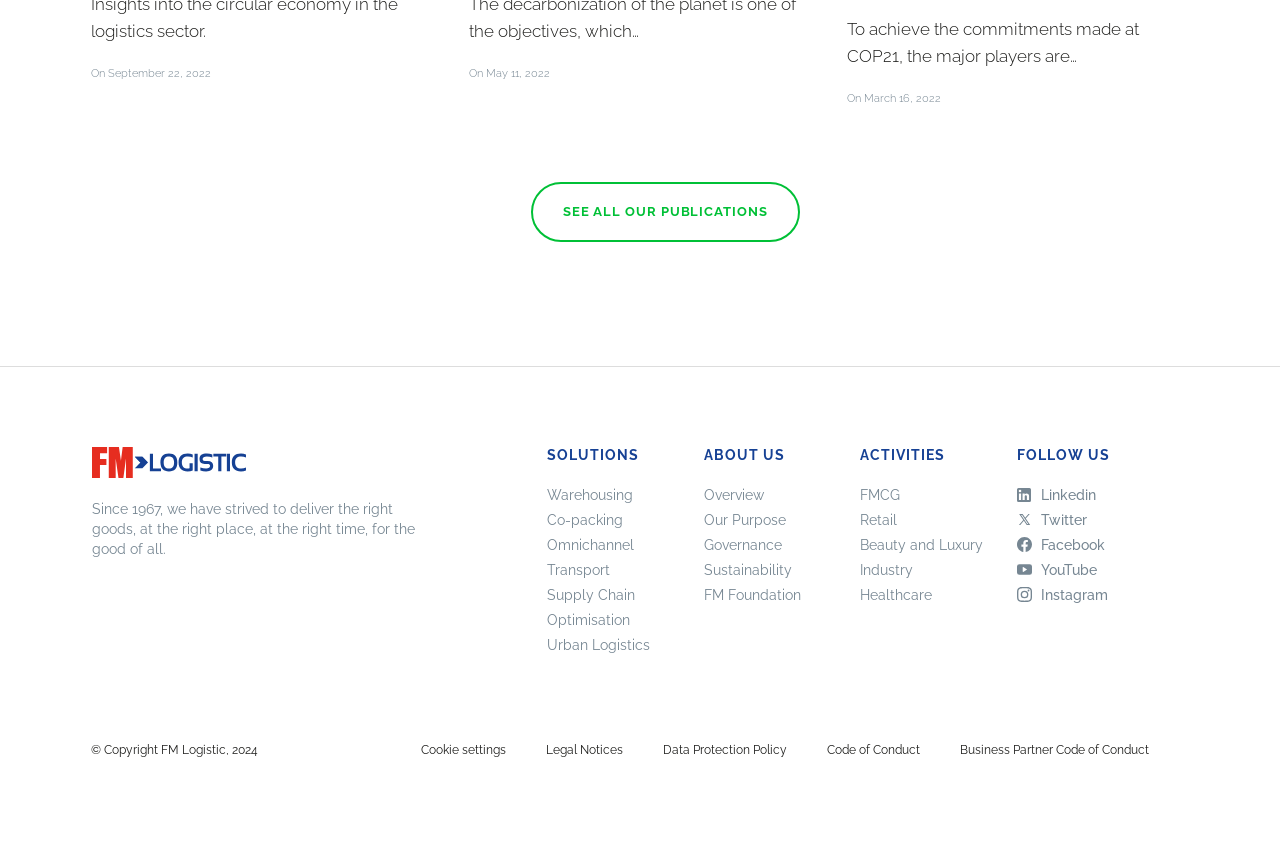Please determine the bounding box coordinates of the section I need to click to accomplish this instruction: "Learn about warehousing solutions".

[0.428, 0.571, 0.495, 0.589]